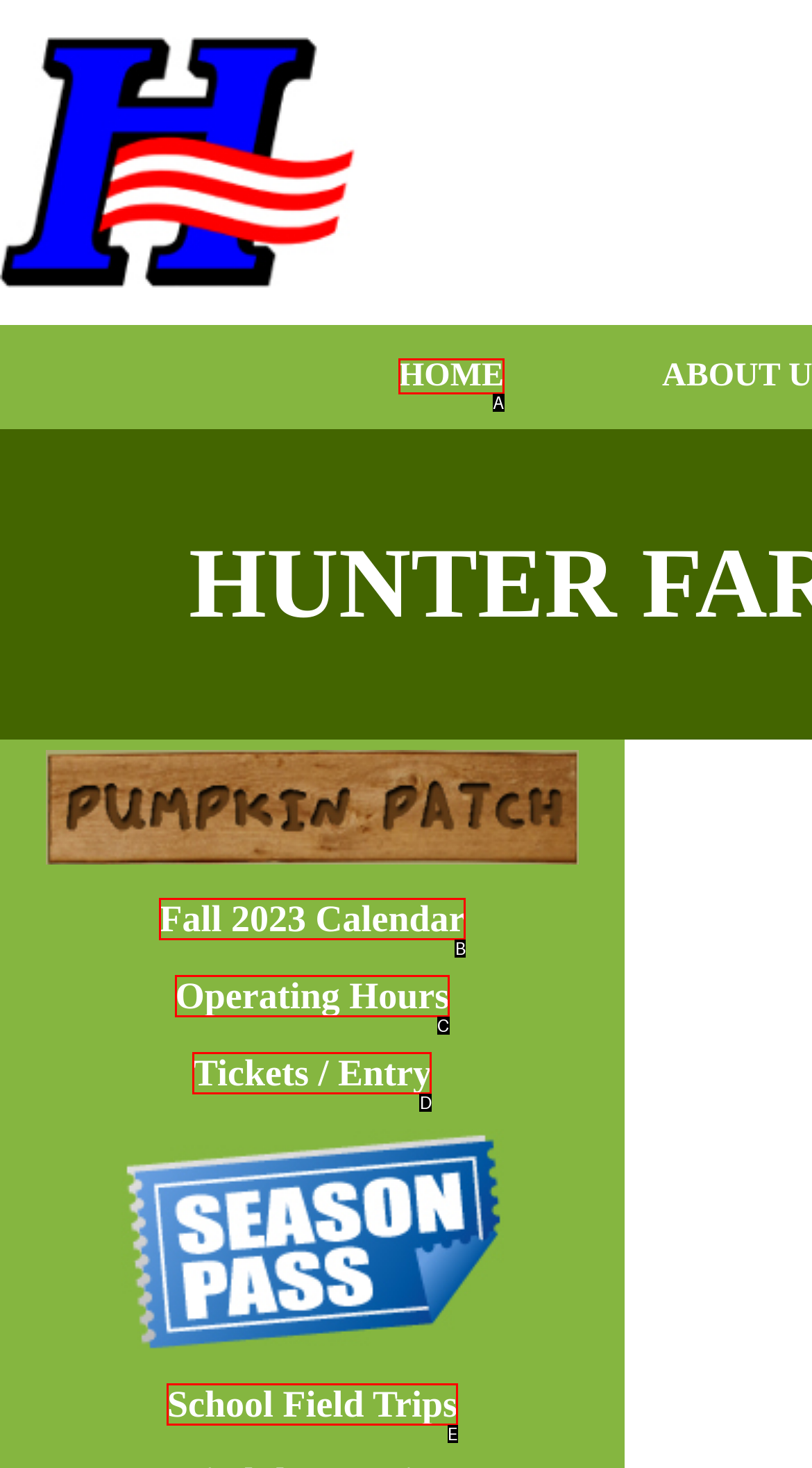Look at the description: Operating Hours
Determine the letter of the matching UI element from the given choices.

C